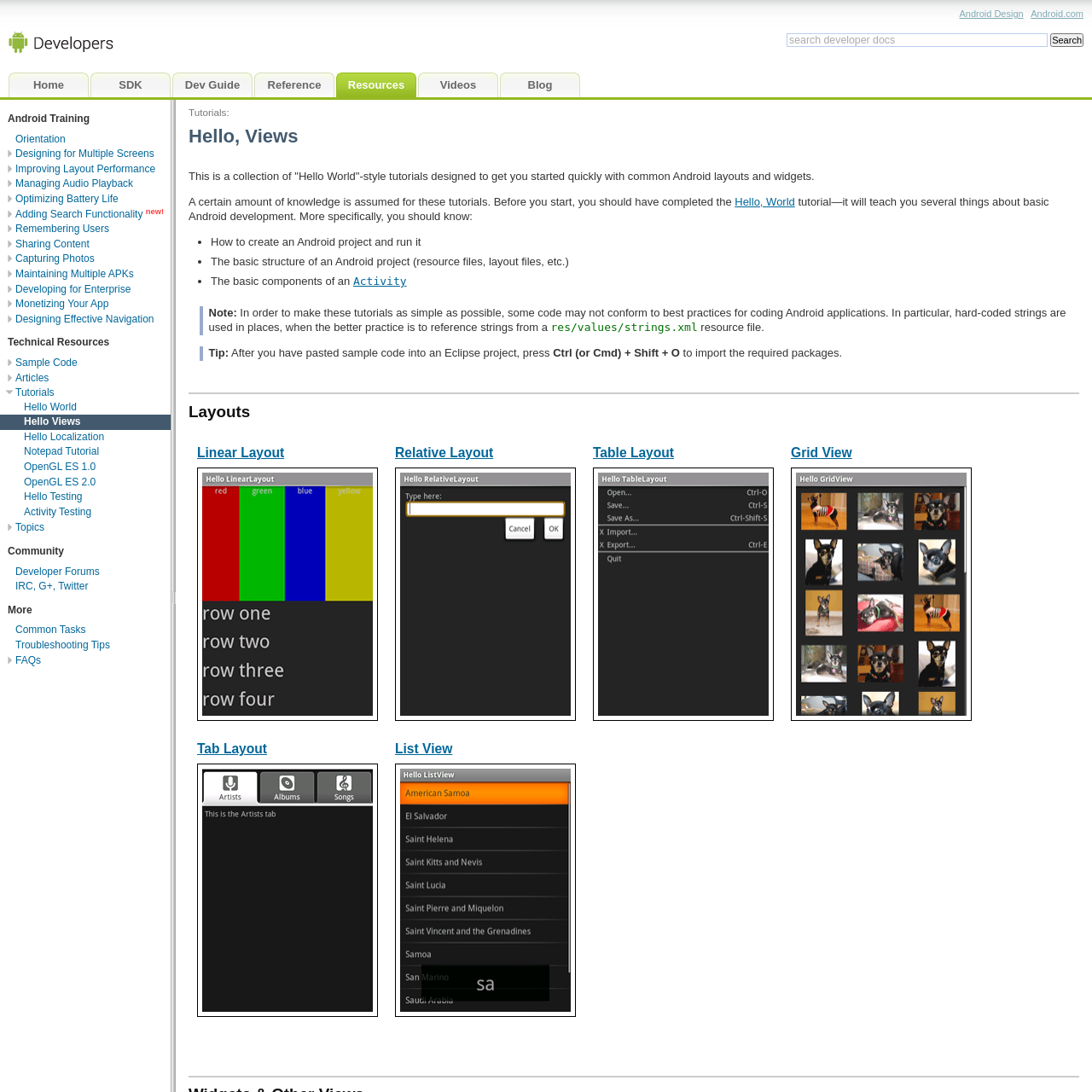Describe every aspect of the webpage in a detailed manner.

The webpage is a documentation page for Android developers, with a focus on tutorials and guides. At the top, there is a navigation bar with links to "Home", "SDK", "Dev Guide", "Reference", "Resources", "Videos", and "Blog". Below the navigation bar, there is a search bar with a text box and a "Search" button.

On the left side of the page, there is a menu with various categories, including "Android Training", "Technical Resources", "Community", and "More". Each category has a list of links to specific topics, such as "Orientation", "Designing for Multiple Screens", "Sample Code", and "Developer Forums".

In the main content area, there is a heading "Hello, Views" and a brief introduction to the tutorials. Below the introduction, there is a list of tutorials, including "Hello World", "Hello Views", and "Hello Localization". Each tutorial has a brief description and a link to the tutorial page.

The page also has a section with a list of bullet points, outlining the prerequisites for the tutorials, including knowledge of basic Android development and completion of the "Hello, World" tutorial.